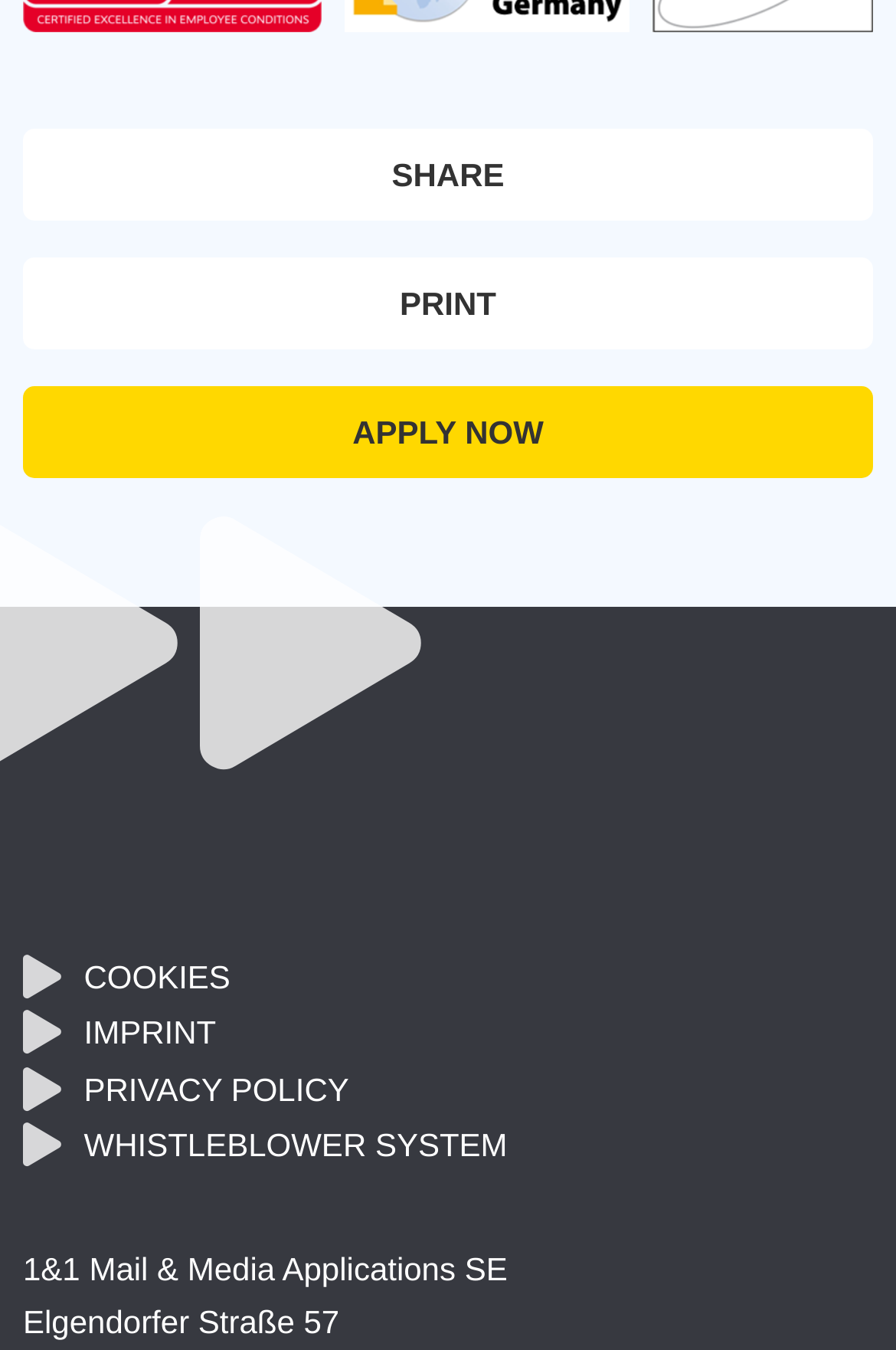Please provide a one-word or phrase answer to the question: 
What type of policy is mentioned on the page?

Privacy Policy